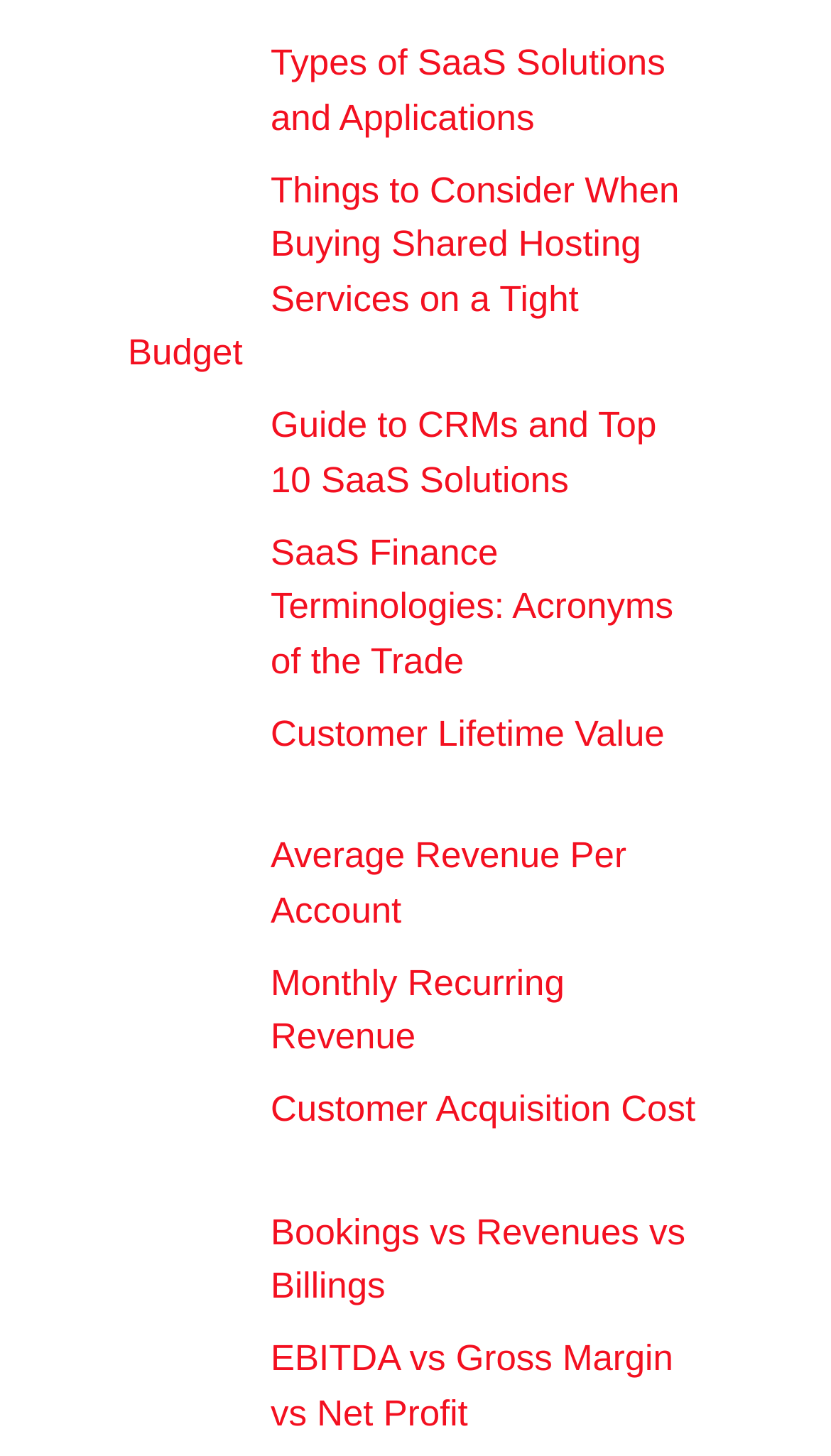Given the element description aria-label="Bookings vs Revenues vs Billings", identify the bounding box coordinates for the UI element on the webpage screenshot. The format should be (top-left x, top-left y, bottom-right x, bottom-right y), with values between 0 and 1.

[0.154, 0.828, 0.282, 0.912]